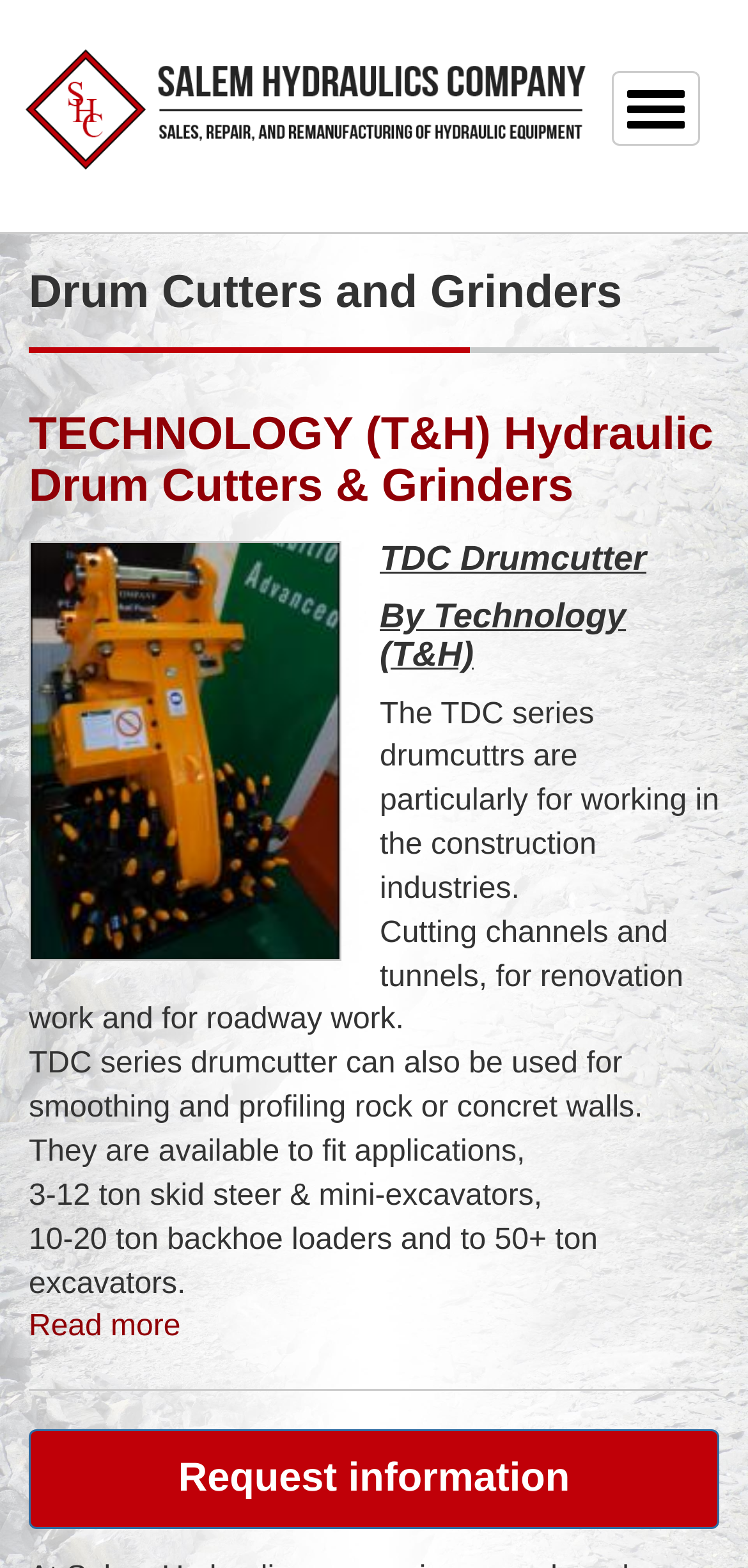Extract the main heading text from the webpage.

Drum Cutters and Grinders